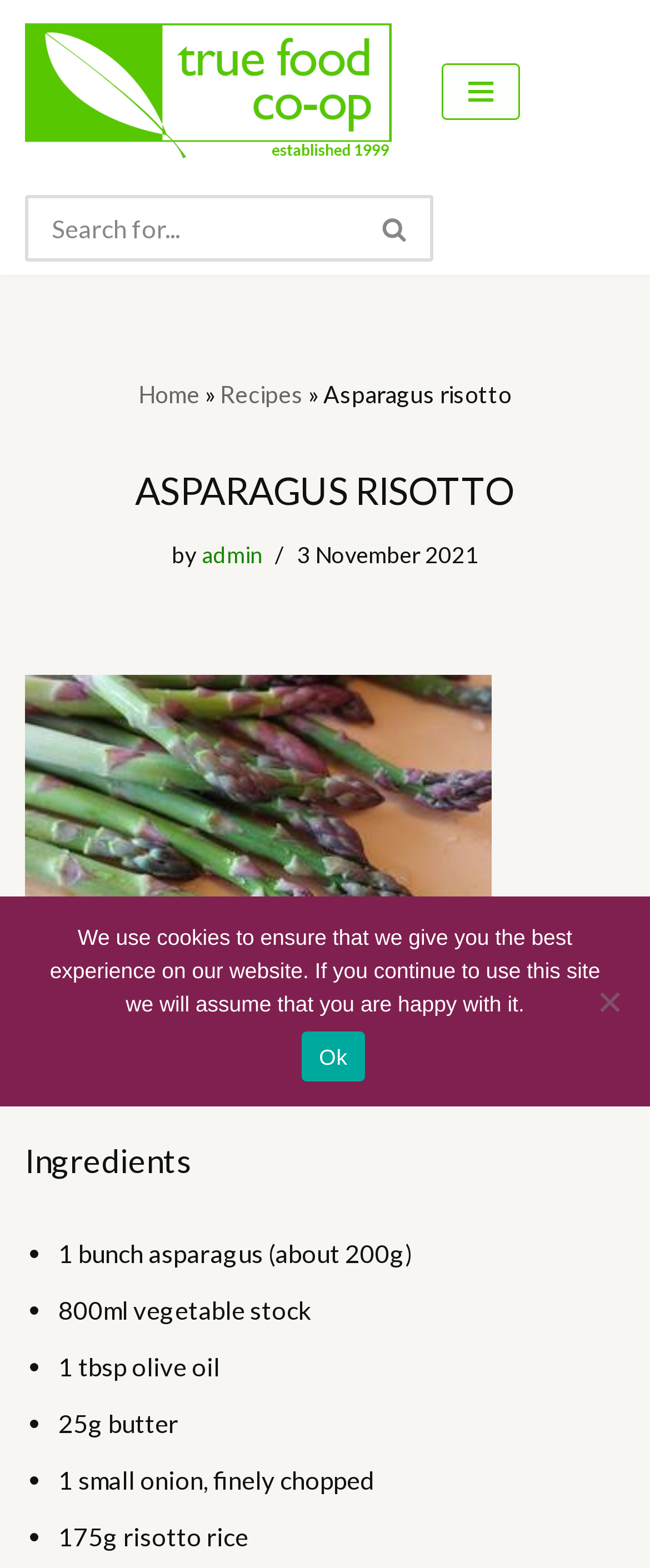Find the bounding box coordinates of the clickable area required to complete the following action: "Read the article about aerospace".

None